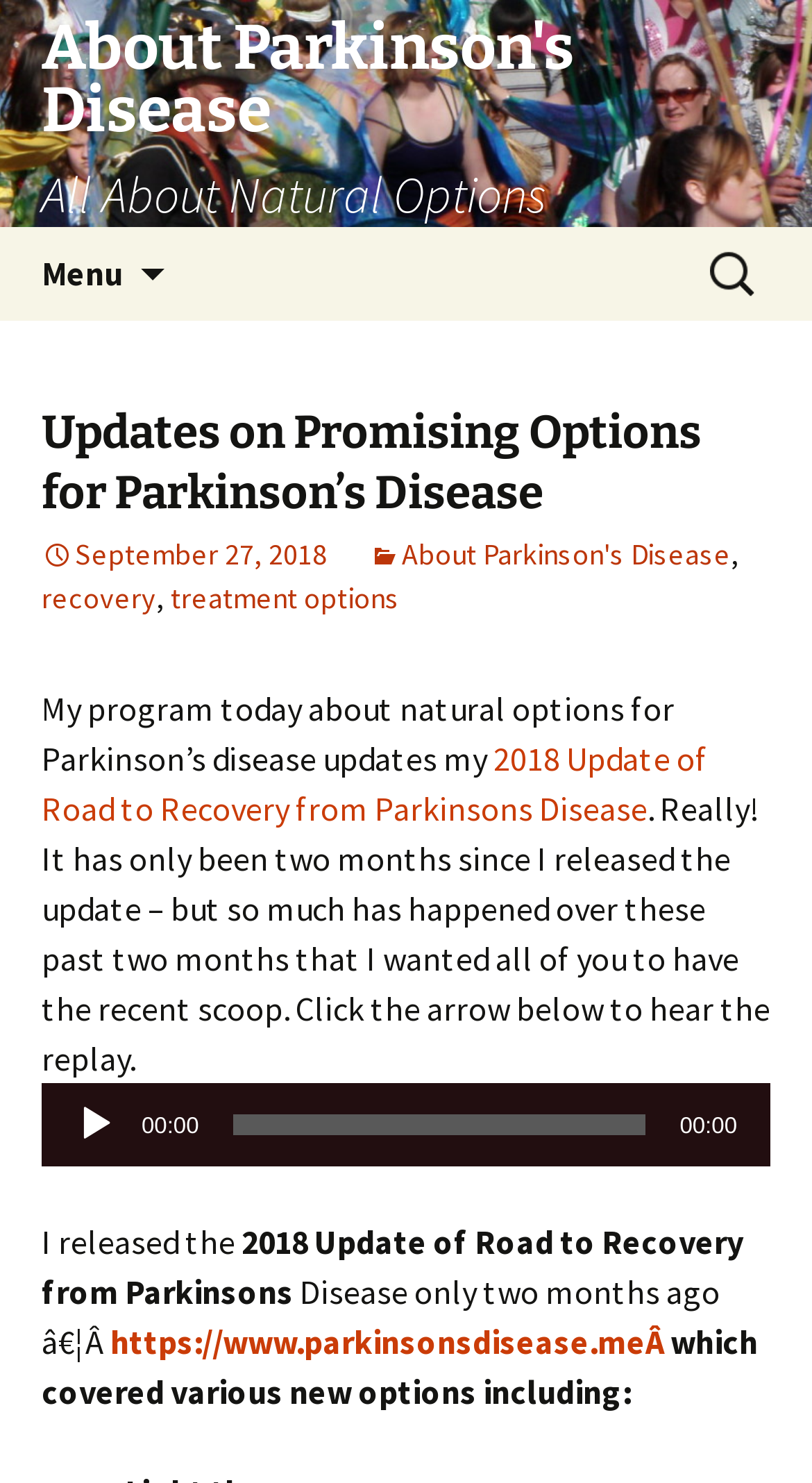What is the date of the update mentioned?
Using the visual information, respond with a single word or phrase.

September 27, 2018